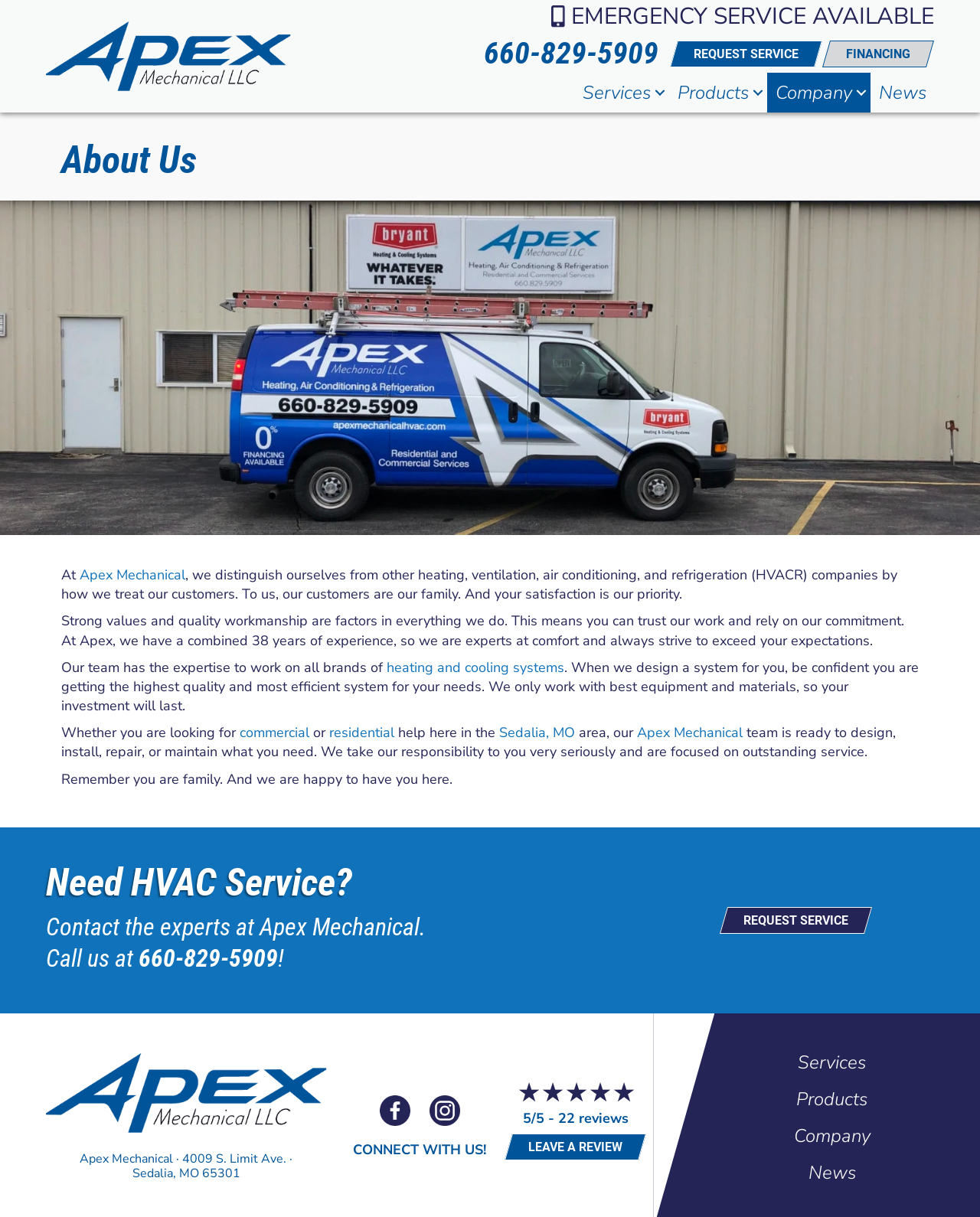Identify the bounding box coordinates of the area that should be clicked in order to complete the given instruction: "Check the company's Facebook page". The bounding box coordinates should be four float numbers between 0 and 1, i.e., [left, top, right, bottom].

[0.38, 0.904, 0.426, 0.919]